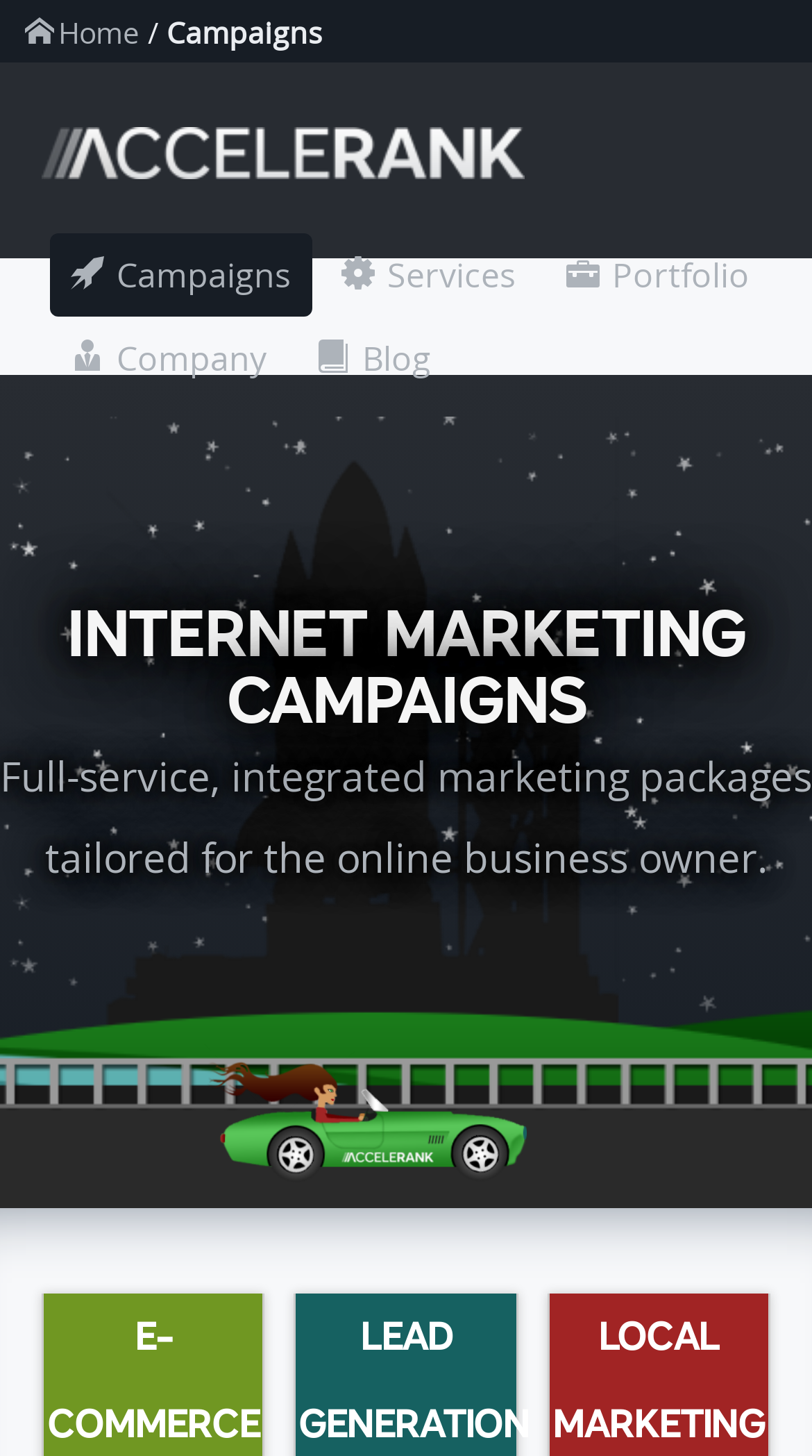Answer the question with a brief word or phrase:
Is there an image on the webpage?

Yes